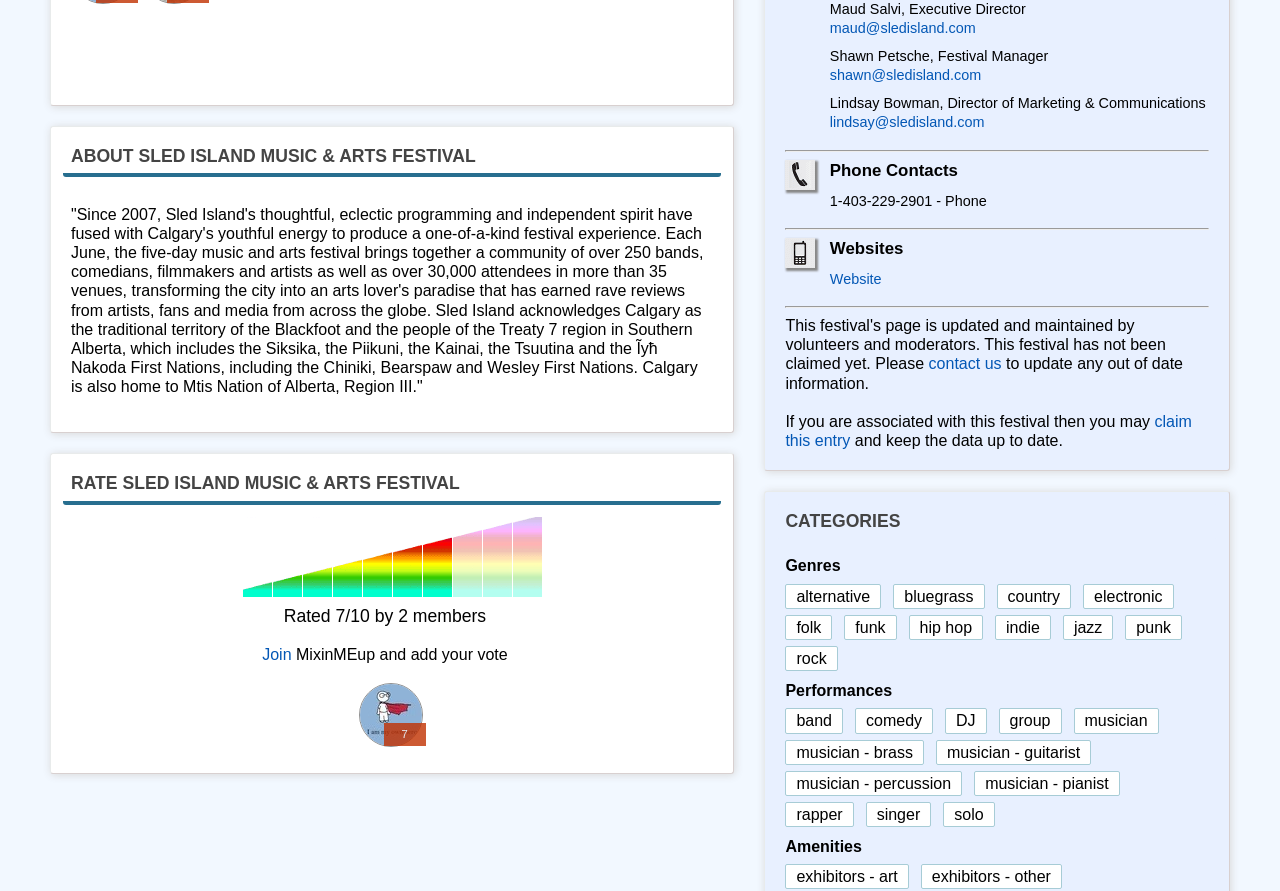Specify the bounding box coordinates of the element's area that should be clicked to execute the given instruction: "Follow on". The coordinates should be four float numbers between 0 and 1, i.e., [left, top, right, bottom].

None